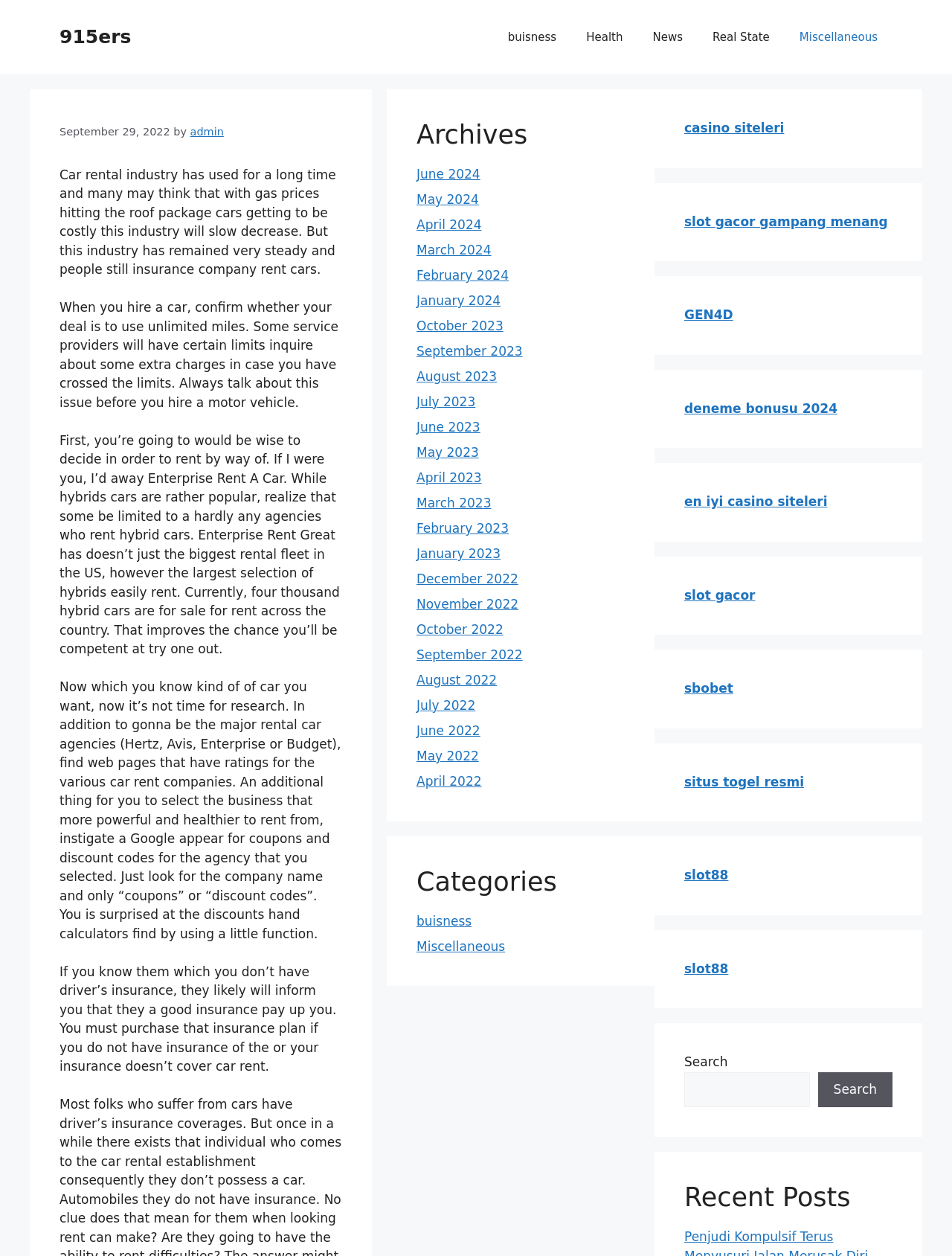Specify the bounding box coordinates of the area to click in order to follow the given instruction: "click on the '915ers' link."

[0.062, 0.021, 0.138, 0.038]